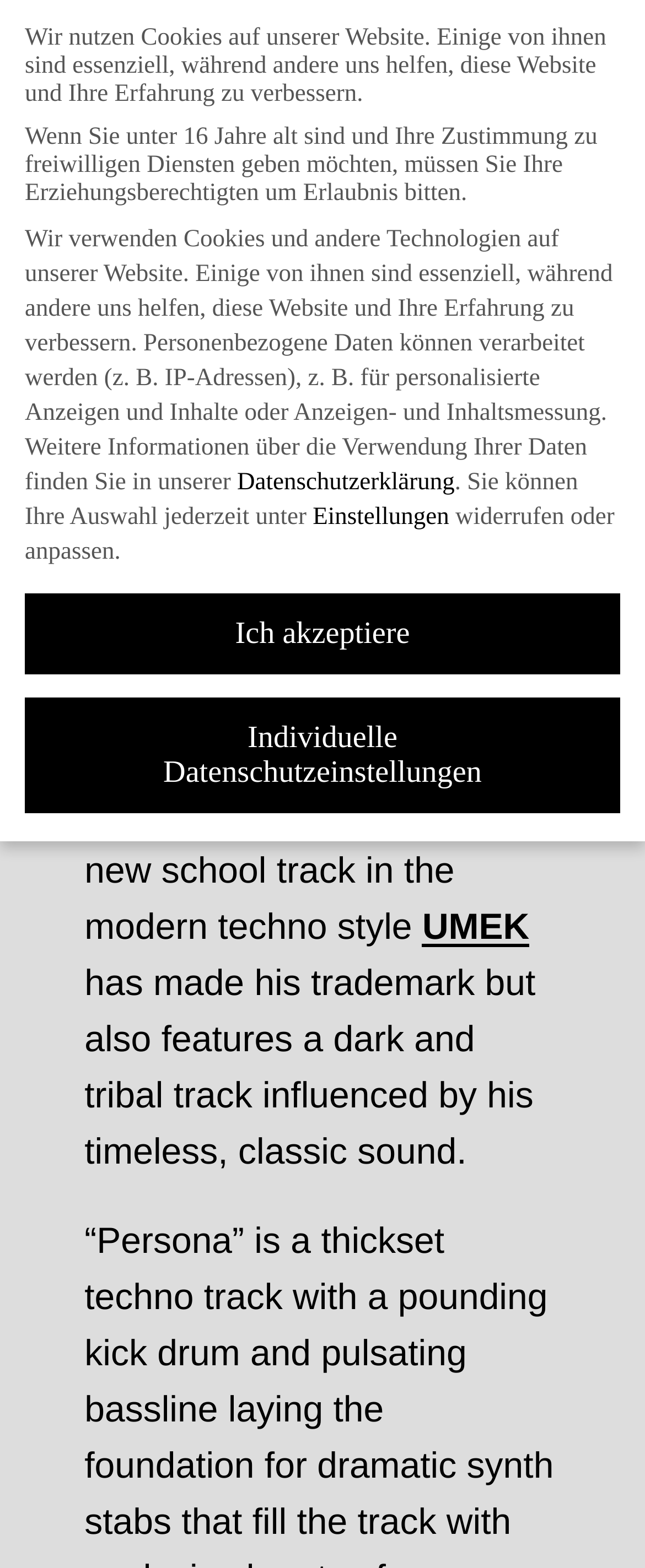Give a short answer to this question using one word or a phrase:
What is the style of the first track in the EP?

Modern techno